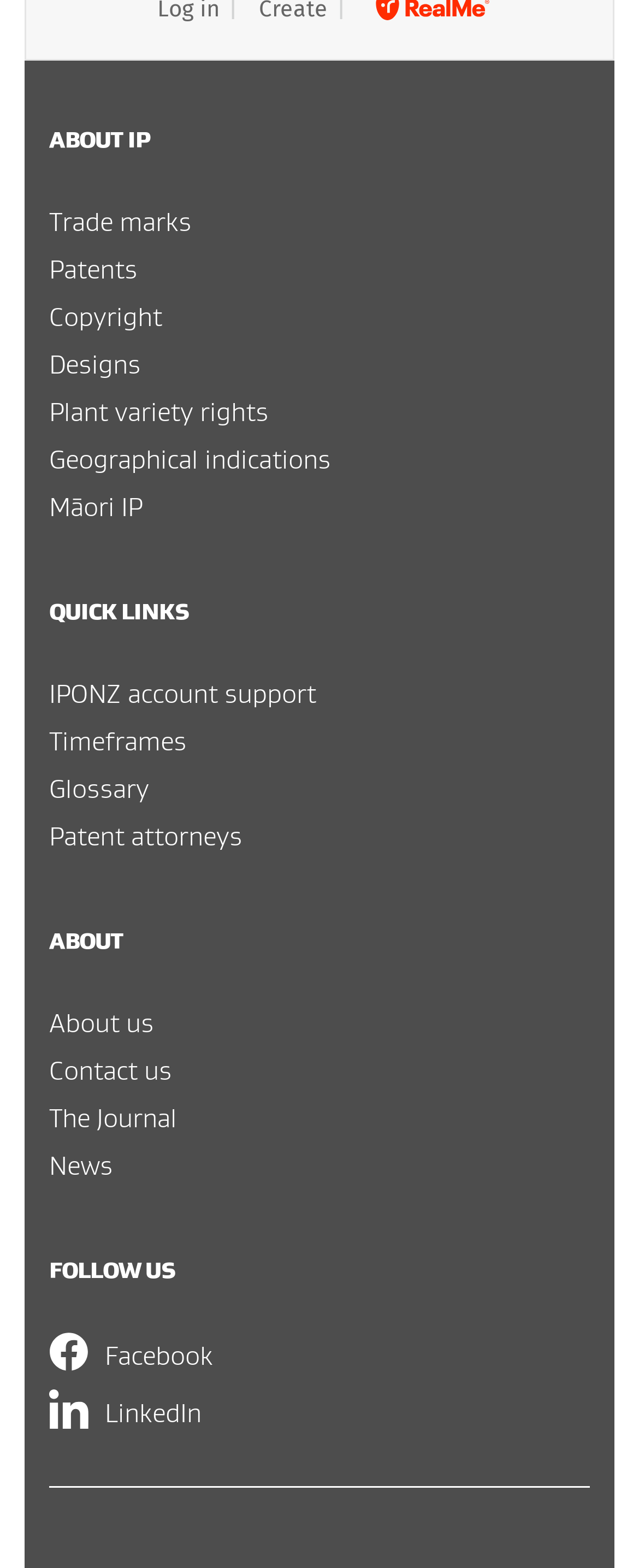Find the bounding box coordinates of the element to click in order to complete this instruction: "Access IPONZ account support". The bounding box coordinates must be four float numbers between 0 and 1, denoted as [left, top, right, bottom].

[0.077, 0.43, 0.892, 0.453]